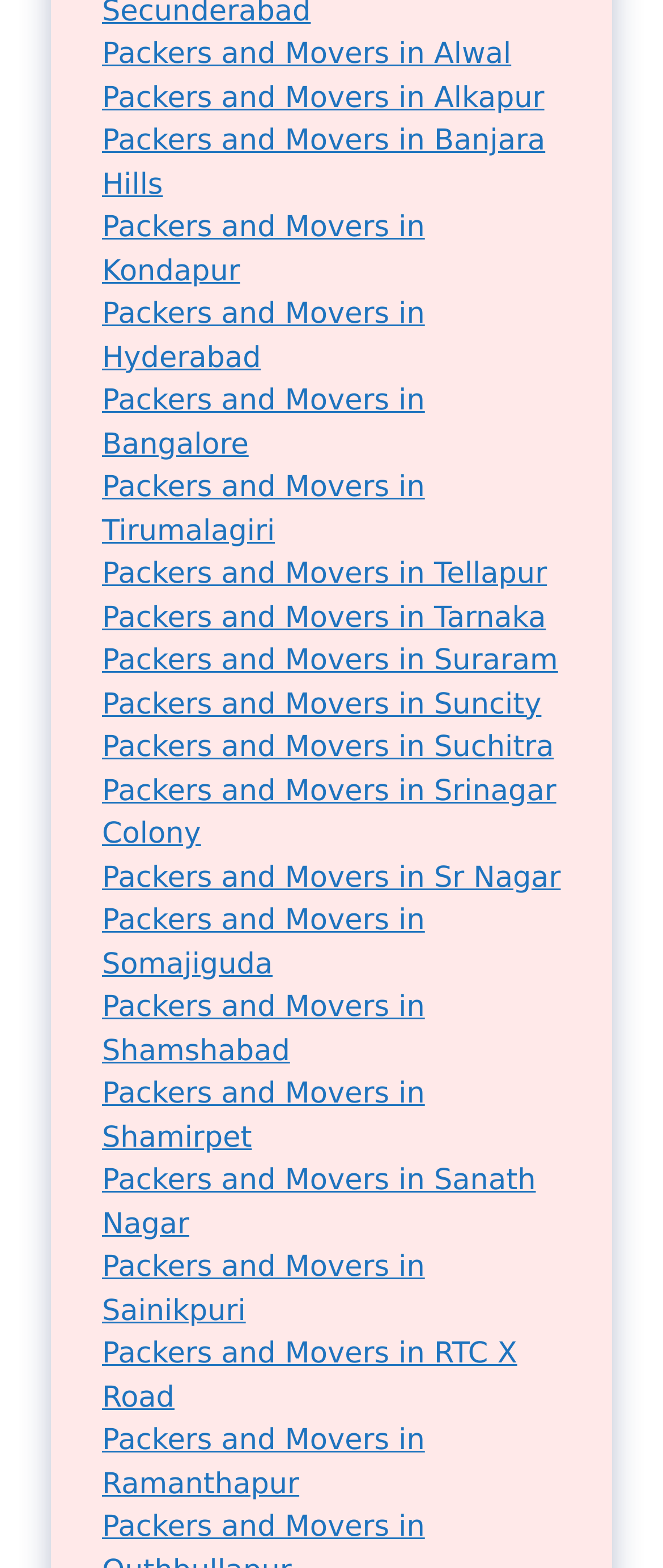What is the location of Packers and Movers in Alwal?
Give a one-word or short phrase answer based on the image.

Alwal